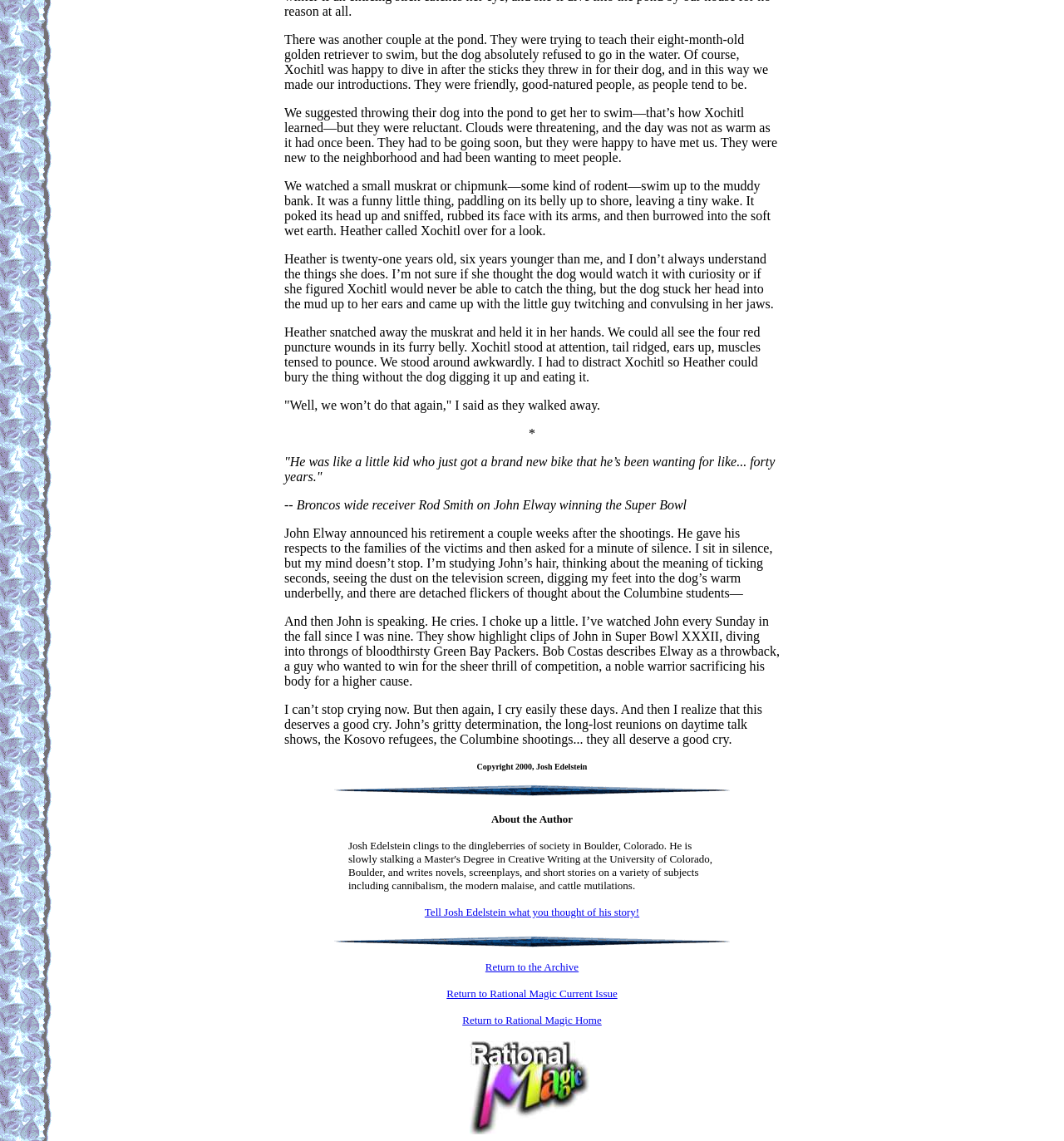Please use the details from the image to answer the following question comprehensively:
Where is the author located?

The text 'About the Author...' mentions that the author 'clings to the dingleberries of society in Boulder, Colorado'.